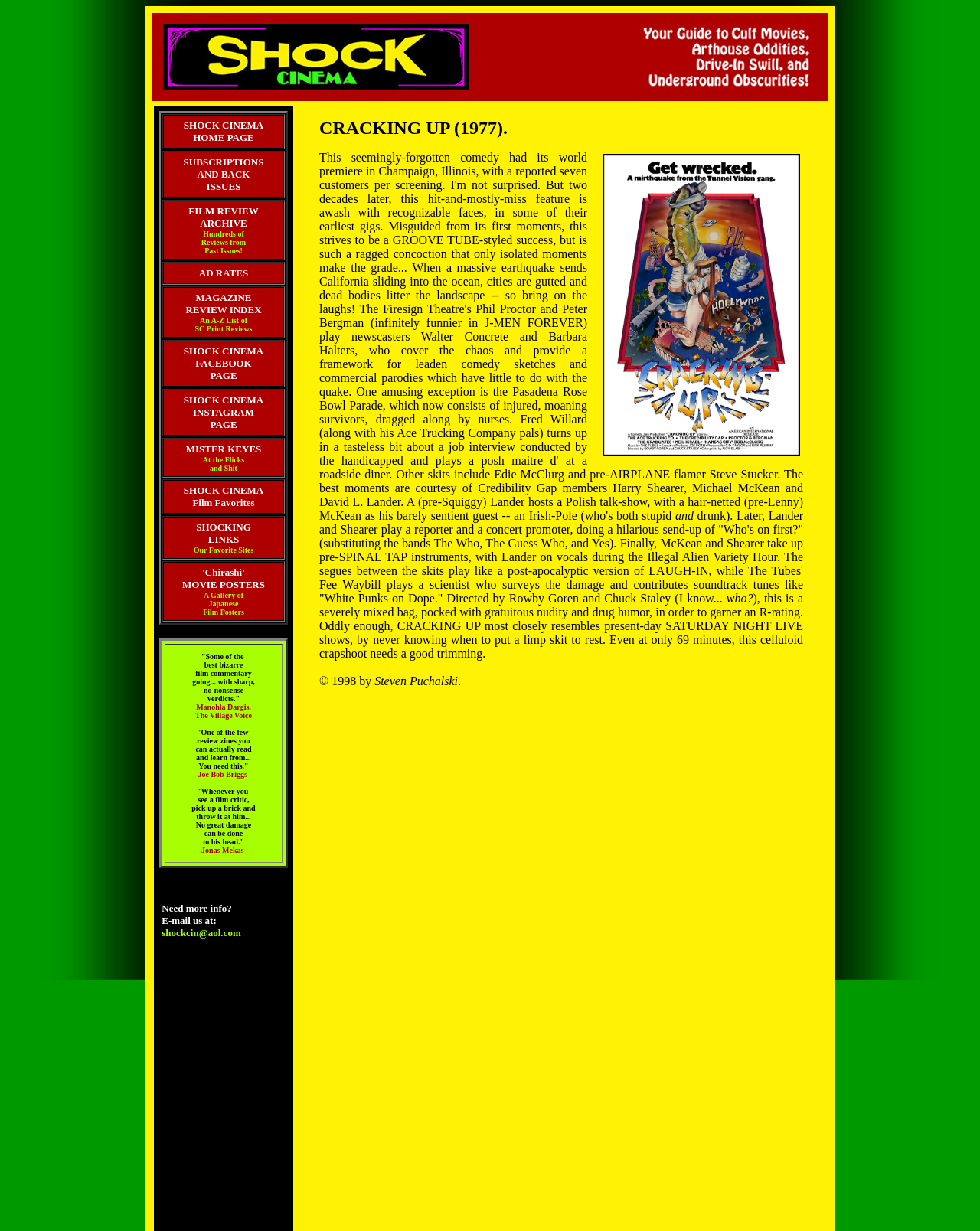Pinpoint the bounding box coordinates for the area that should be clicked to perform the following instruction: "Visit SHOCK CINEMA FACEBOOK PAGE".

[0.167, 0.277, 0.289, 0.313]